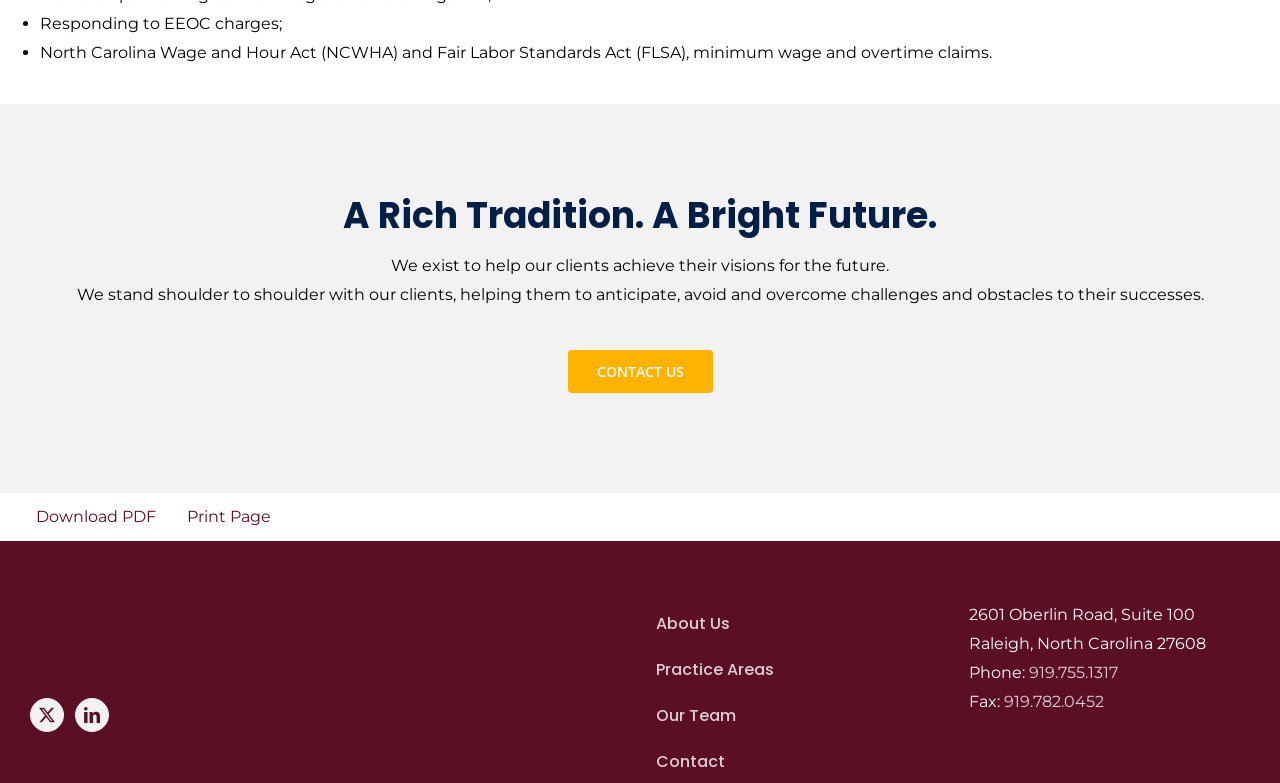Please locate the bounding box coordinates for the element that should be clicked to achieve the following instruction: "Call 919.755.1317". Ensure the coordinates are given as four float numbers between 0 and 1, i.e., [left, top, right, bottom].

[0.804, 0.847, 0.873, 0.871]